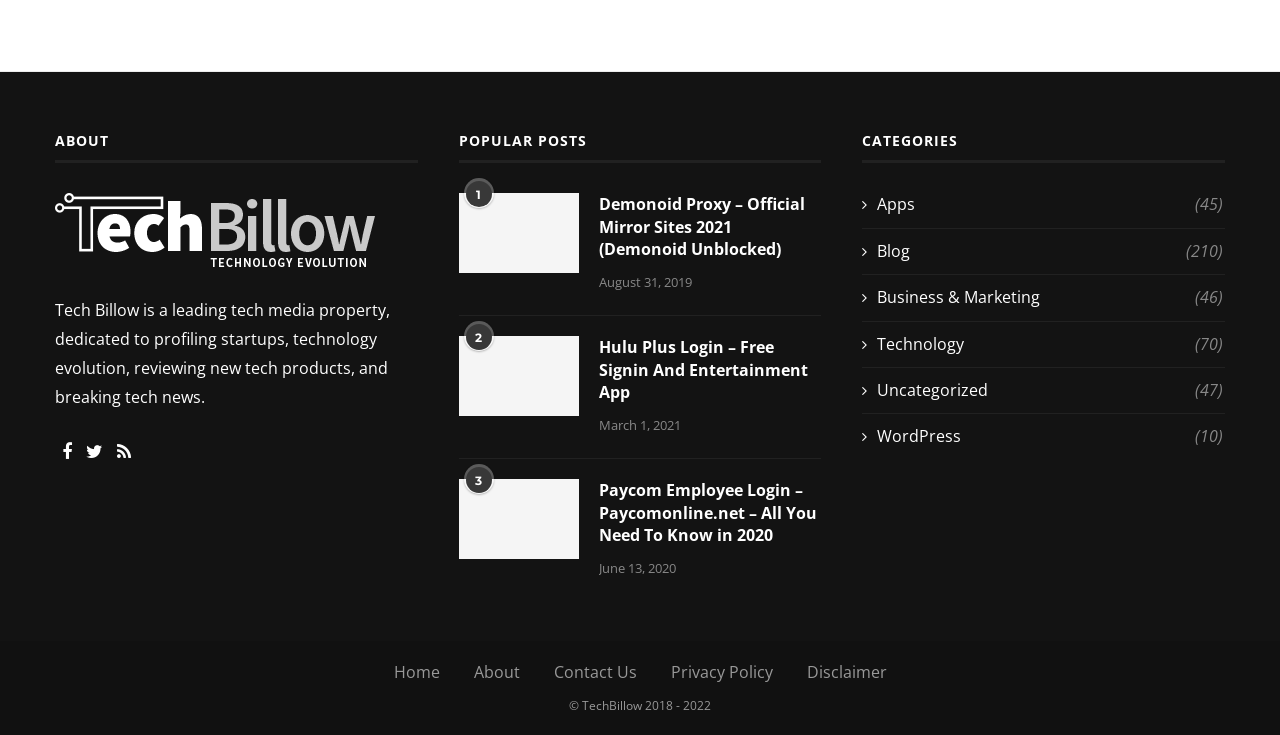Please mark the clickable region by giving the bounding box coordinates needed to complete this instruction: "Visit Demonoid Proxy – Official Mirror Sites 2021".

[0.358, 0.263, 0.452, 0.372]